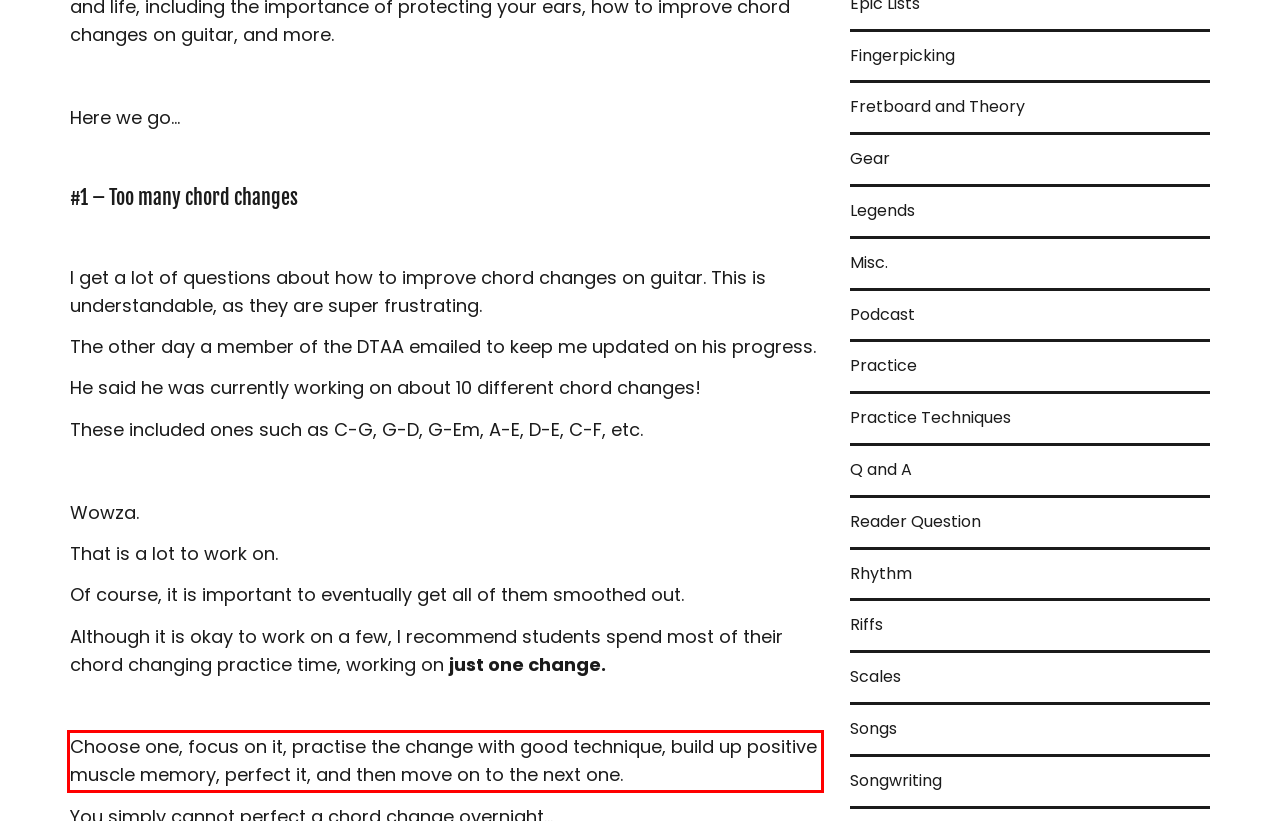Given a webpage screenshot, locate the red bounding box and extract the text content found inside it.

Choose one, focus on it, practise the change with good technique, build up positive muscle memory, perfect it, and then move on to the next one.